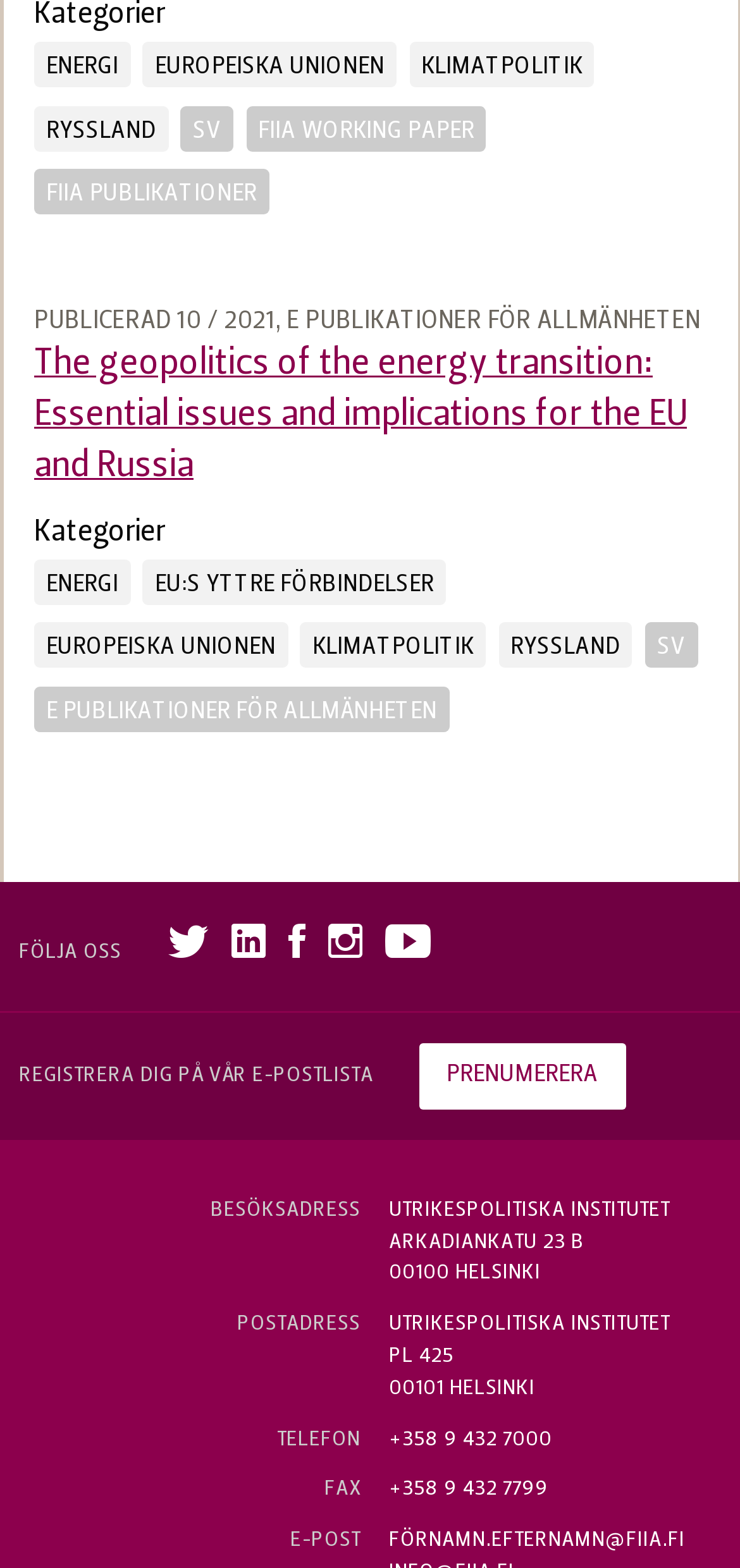Find the bounding box coordinates corresponding to the UI element with the description: "prenumerera". The coordinates should be formatted as [left, top, right, bottom], with values as floats between 0 and 1.

[0.567, 0.665, 0.846, 0.707]